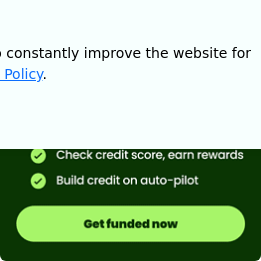Create a detailed narrative of what is happening in the image.

The image features an advertisement encouraging users to take action on financial services. It highlights three key benefits: checking your credit score, earning rewards, and building credit effortlessly. Prominently displayed in the center is a green button labeled "Get funded now," inviting users to engage with the service. The background employs a dark green color scheme that enhances the visibility of the text and button, creating a visually appealing and attention-grabbing layout. This promotional graphic aims to attract potential customers by emphasizing the ease and advantages of managing their finances effectively.